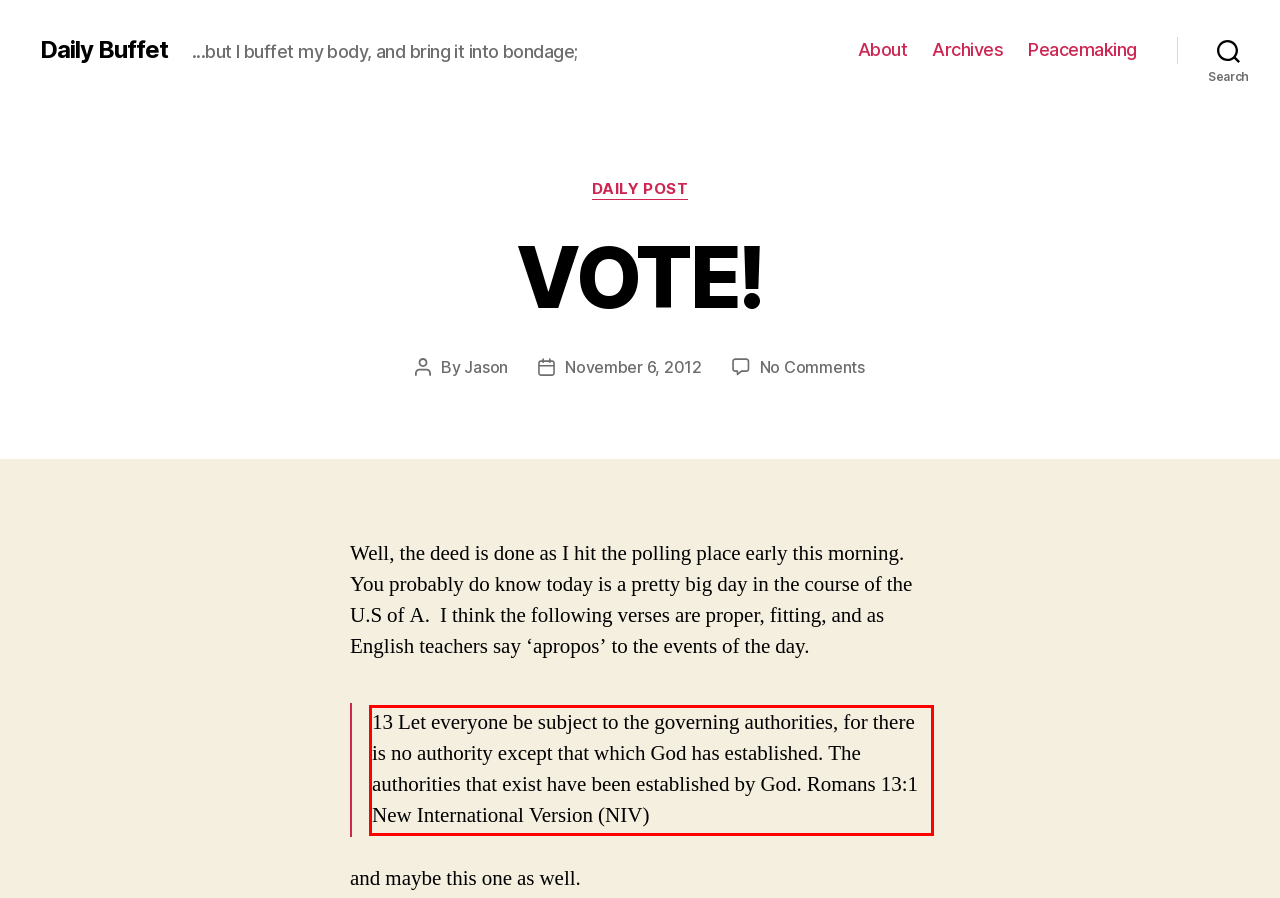Please extract the text content within the red bounding box on the webpage screenshot using OCR.

13 Let everyone be subject to the governing authorities, for there is no authority except that which God has established. The authorities that exist have been established by God. Romans 13:1 New International Version (NIV)